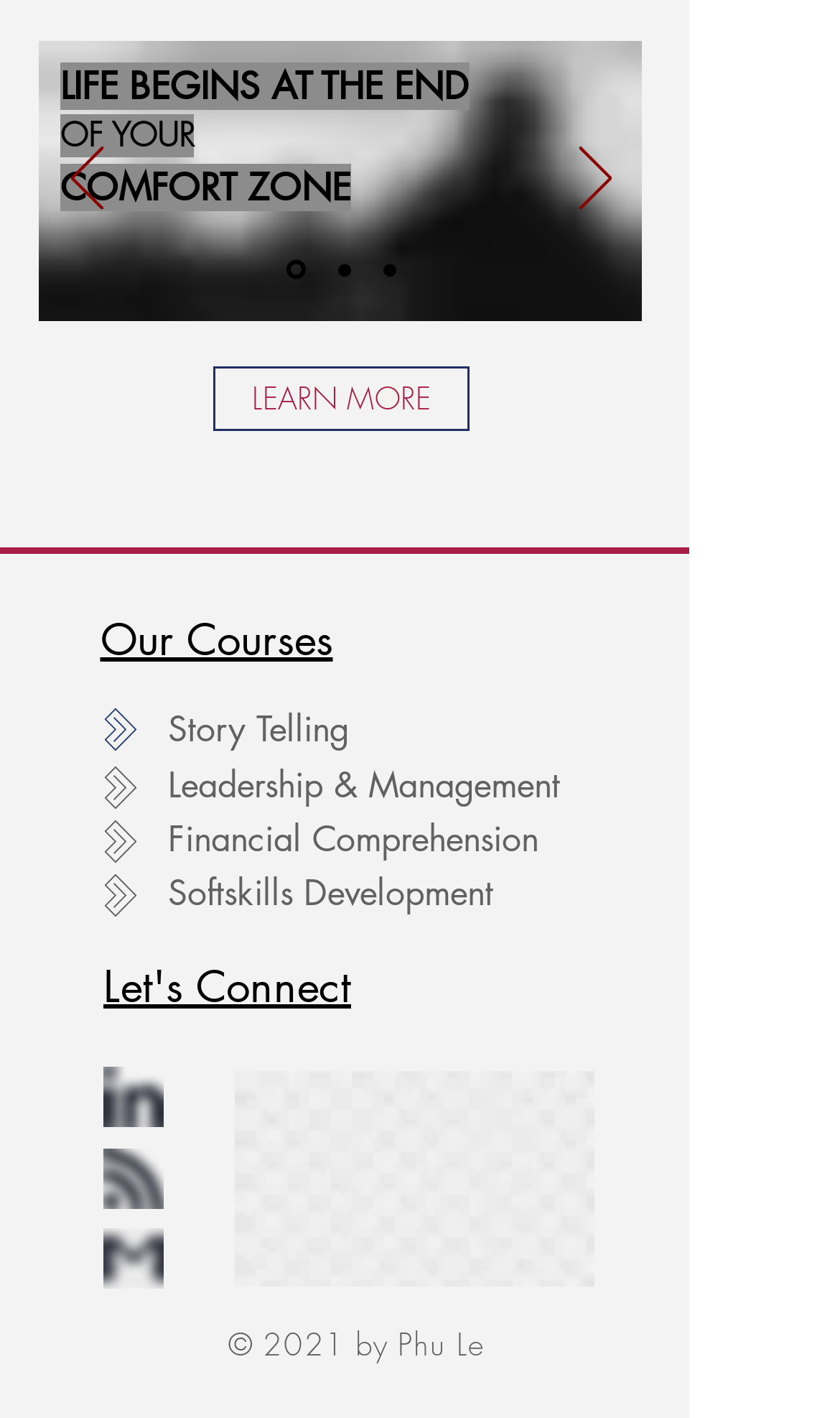Can you provide the bounding box coordinates for the element that should be clicked to implement the instruction: "view pattern image"?

[0.279, 0.755, 0.708, 0.907]